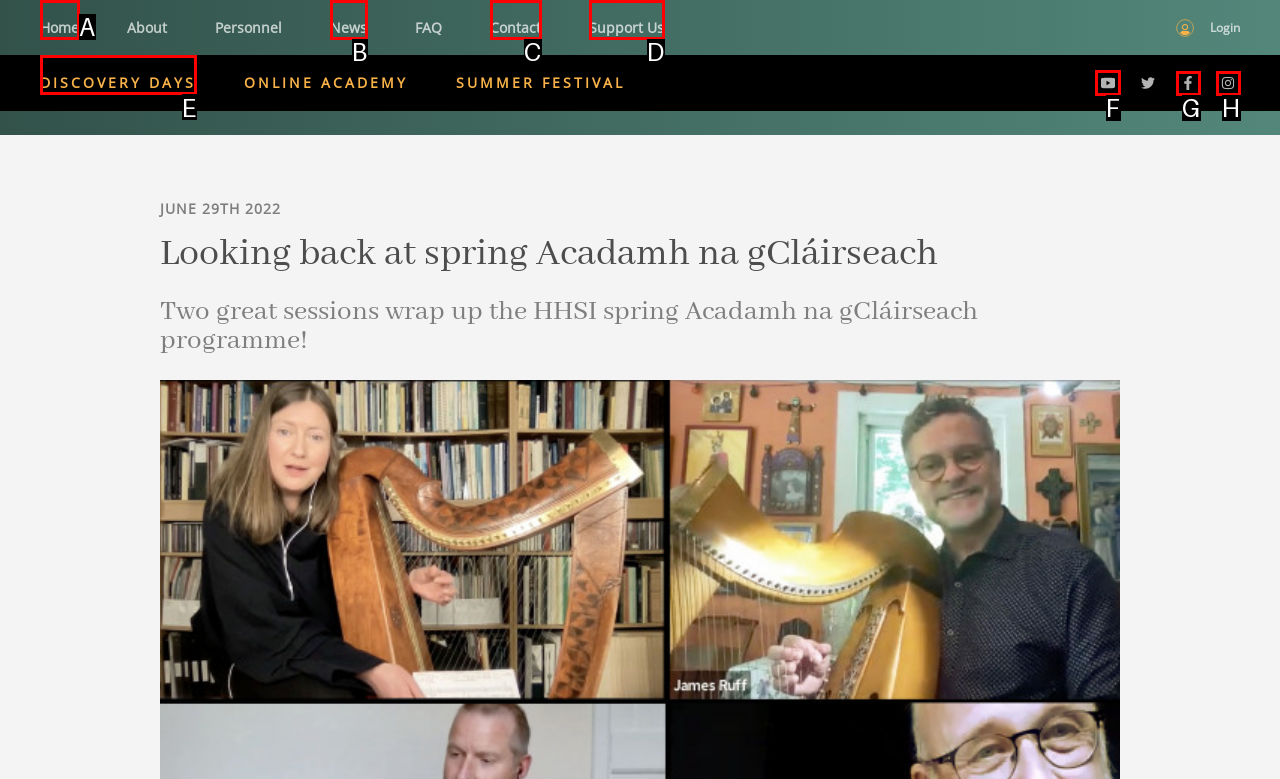Select the letter of the UI element that matches this task: visit facebook page
Provide the answer as the letter of the correct choice.

F